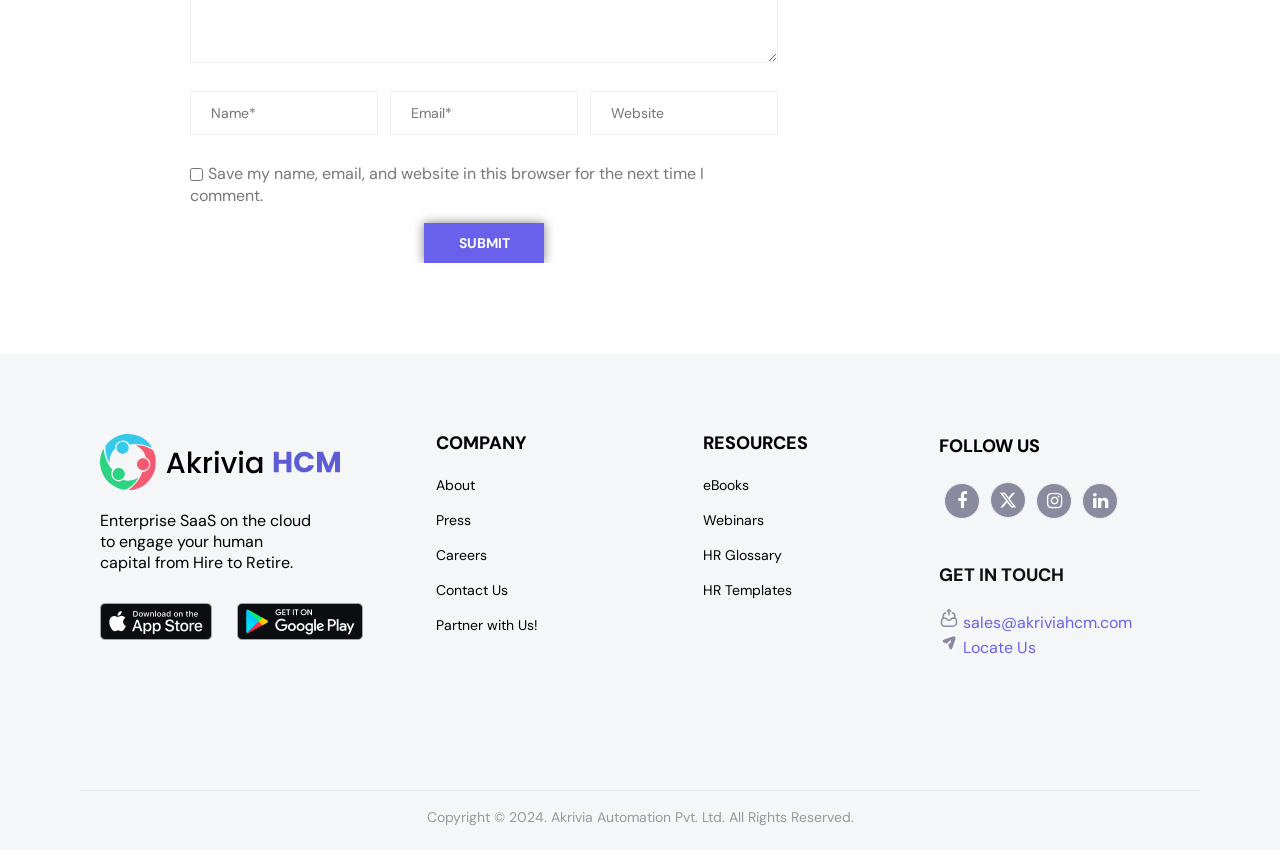Based on the image, please elaborate on the answer to the following question:
What are the social media platforms linked on the page?

The social media platforms linked on the page are Facebook, Twitter, Instagram, and LinkedIn, which are displayed as icons in the 'FOLLOW US' section.